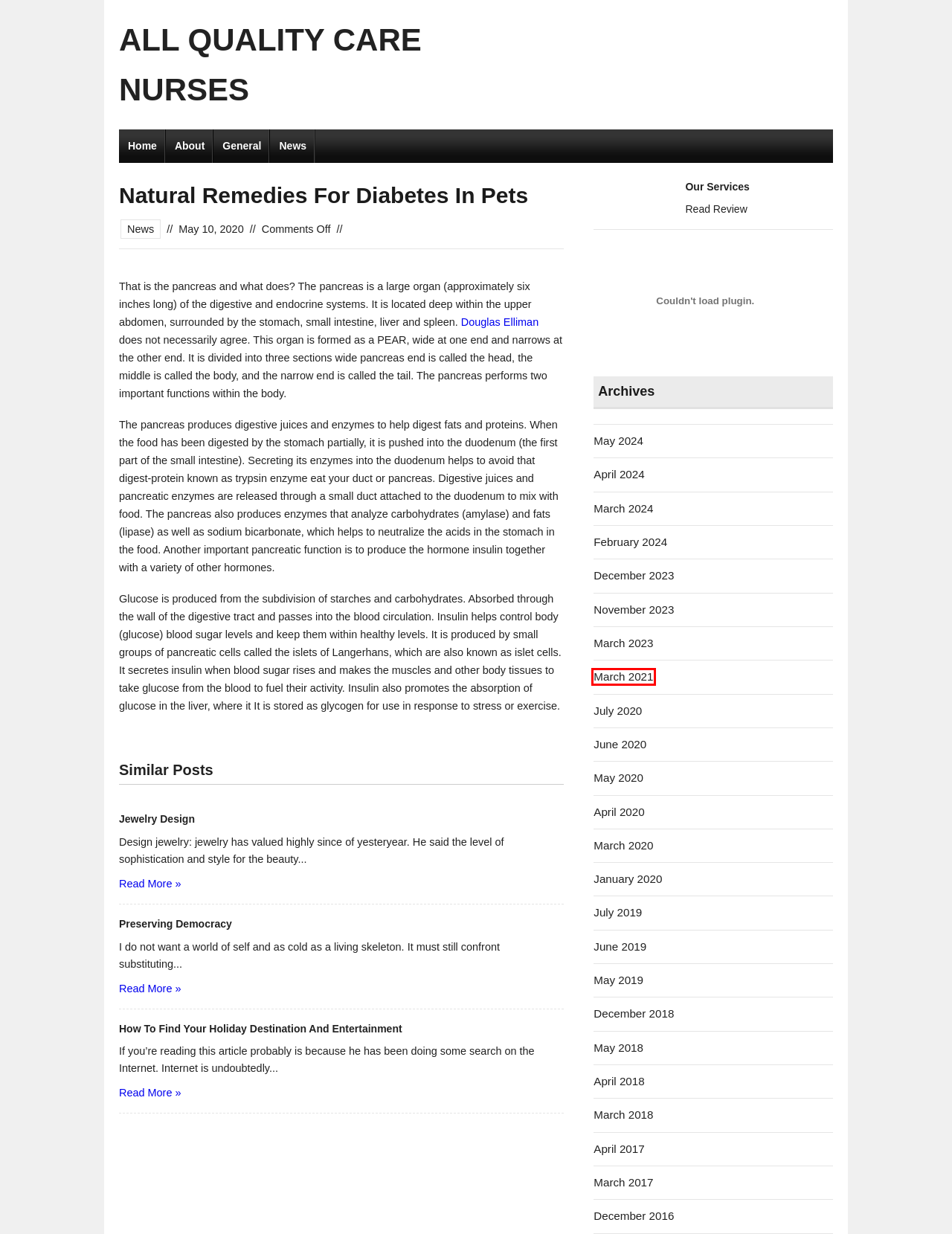Review the webpage screenshot and focus on the UI element within the red bounding box. Select the best-matching webpage description for the new webpage that follows after clicking the highlighted element. Here are the candidates:
A. » How To Find Your Holiday Destination And Entertainment
B. Douglas Elliman Launches New Website, Marketing Campaign
C. Browsing Archives of -  » 2018 » March
D. » Jewelry Design
E. Browsing the Category  -  » News
F. Browsing Archives of -  » 2020 » April
G. All Quality Care Nurses - Home
H. Browsing Archives of -  » 2021 » March

H